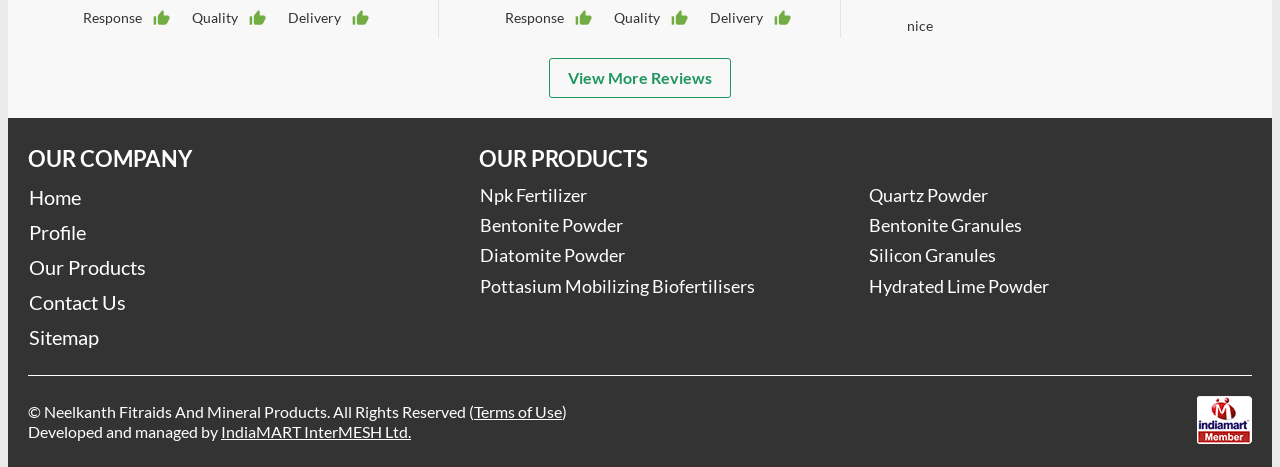What is the purpose of the 'View More Reviews' link?
Carefully analyze the image and provide a detailed answer to the question.

The 'View More Reviews' link is likely used to view more customer reviews or testimonials about the company or its products, as it is placed near the 'nice' review text.